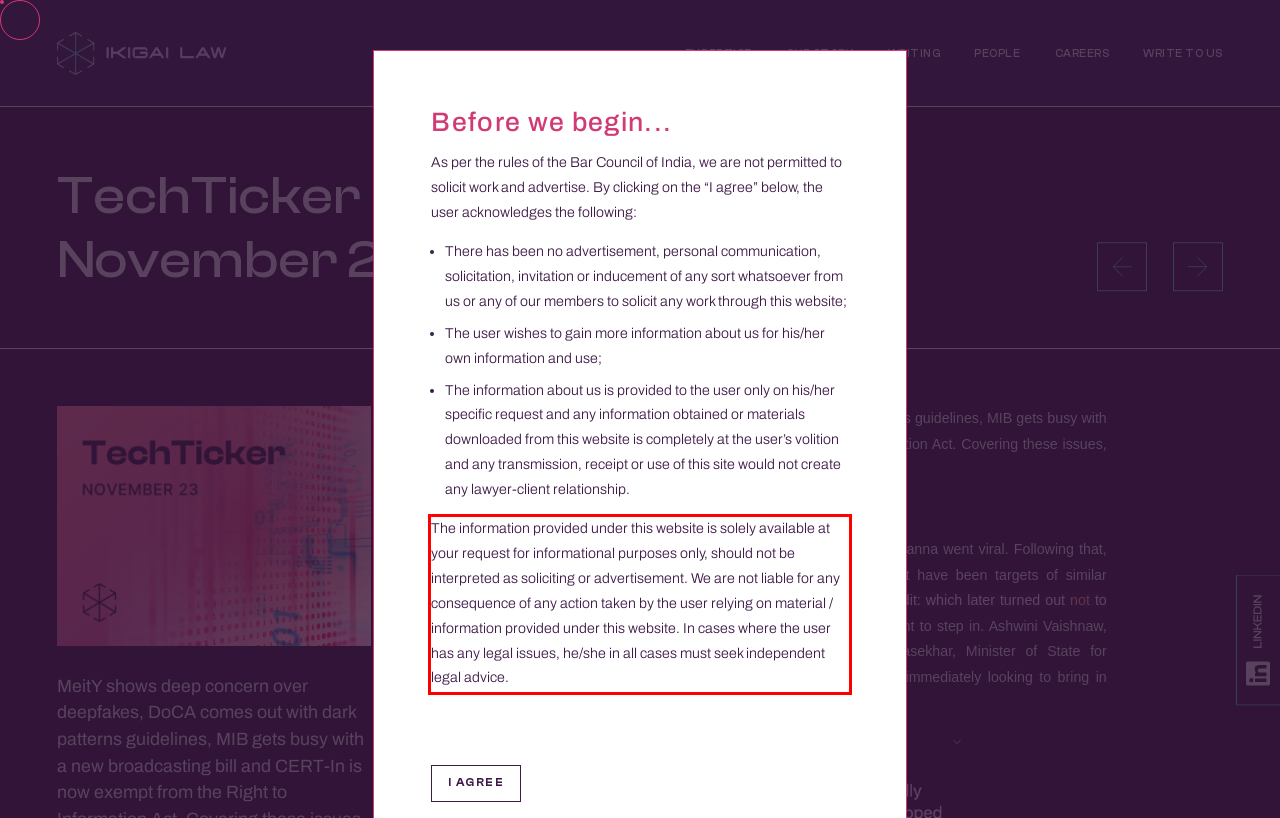Examine the webpage screenshot, find the red bounding box, and extract the text content within this marked area.

The information provided under this website is solely available at your request for informational purposes only, should not be interpreted as soliciting or advertisement. We are not liable for any consequence of any action taken by the user relying on material / information provided under this website. In cases where the user has any legal issues, he/she in all cases must seek independent legal advice.